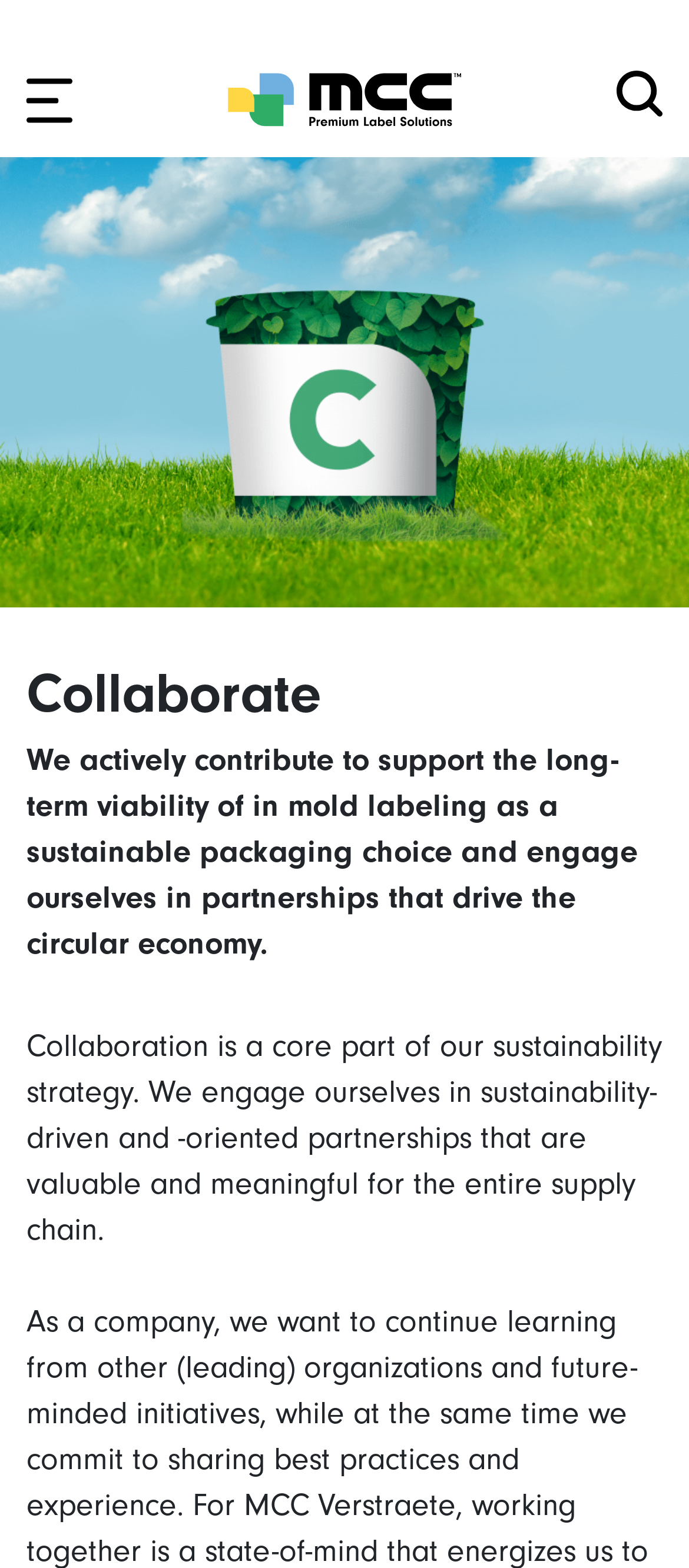Determine the bounding box coordinates of the region that needs to be clicked to achieve the task: "Click the Toggle menu button".

[0.038, 0.05, 0.105, 0.079]